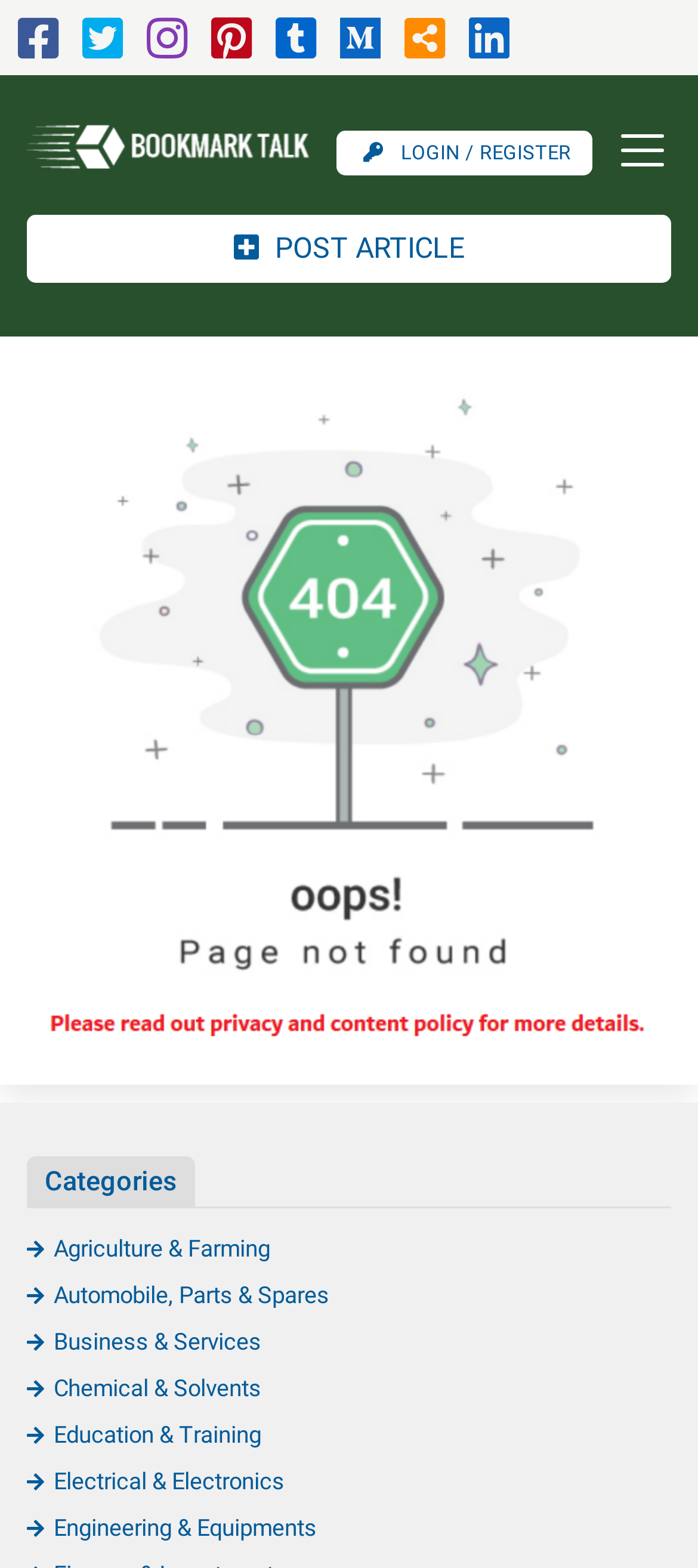Please specify the bounding box coordinates of the clickable region to carry out the following instruction: "Click on the 'Home' link". The coordinates should be four float numbers between 0 and 1, in the format [left, top, right, bottom].

None